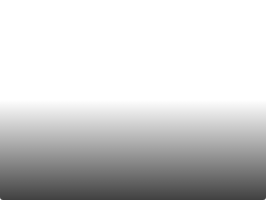Give an in-depth description of the image.

The image depicts the "New Metro City Gujar Khan Globe Estate Office," an establishment likely focused on real estate services within the New Metro City project located in Gujar Khan. This office aims to facilitate potential buyers and investors interested in plots and developments in this burgeoning residential area. Emphasizing seamless accessibility, this office serves as a key point for inquiries, consultations, and expert guidance on available properties, payment plans, and investment prospects in this popular housing society.